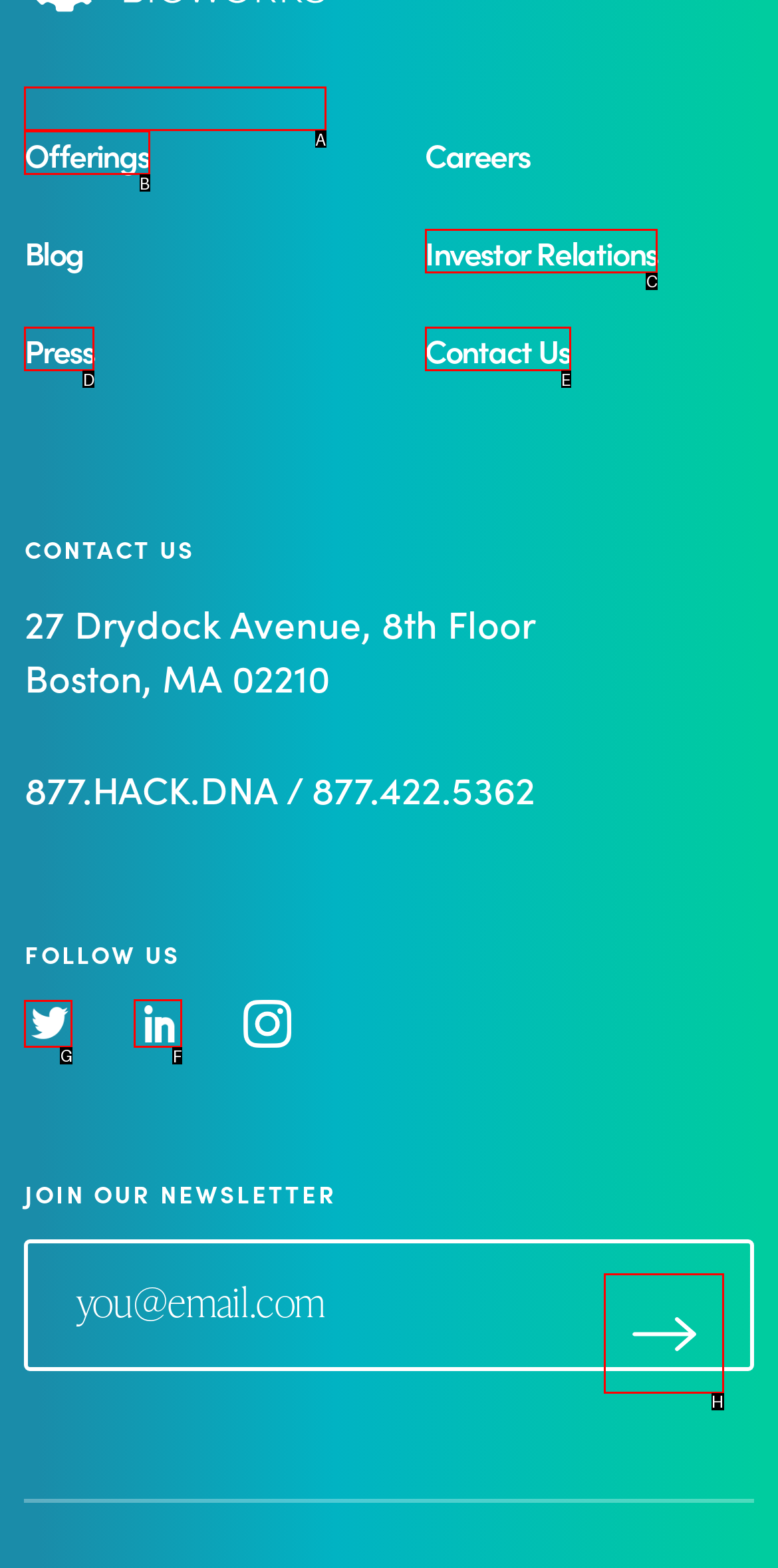Determine which HTML element I should select to execute the task: Follow on Twitter
Reply with the corresponding option's letter from the given choices directly.

G